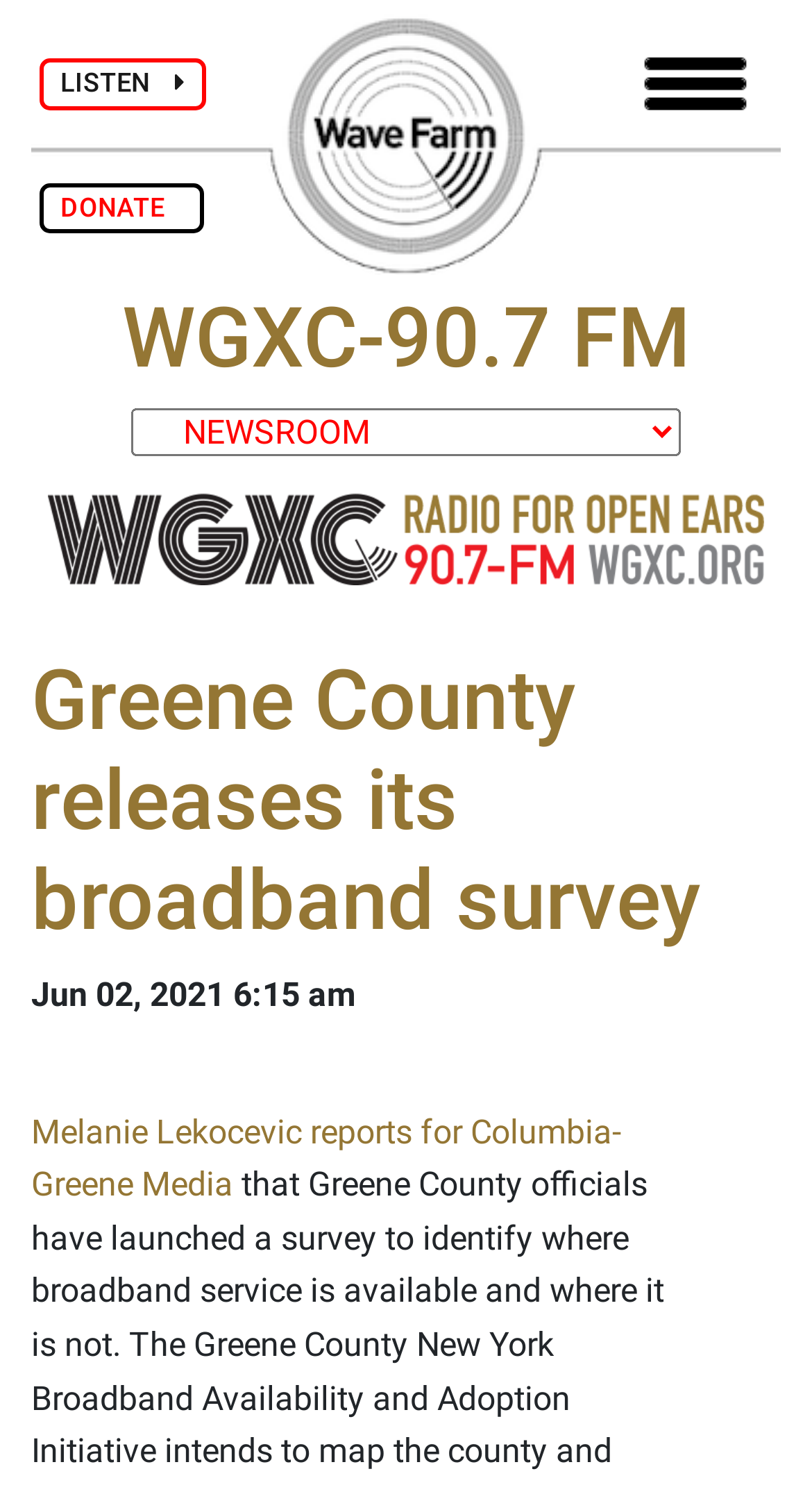Answer this question in one word or a short phrase: What is the purpose of the button at the top right corner?

Toggle navigation